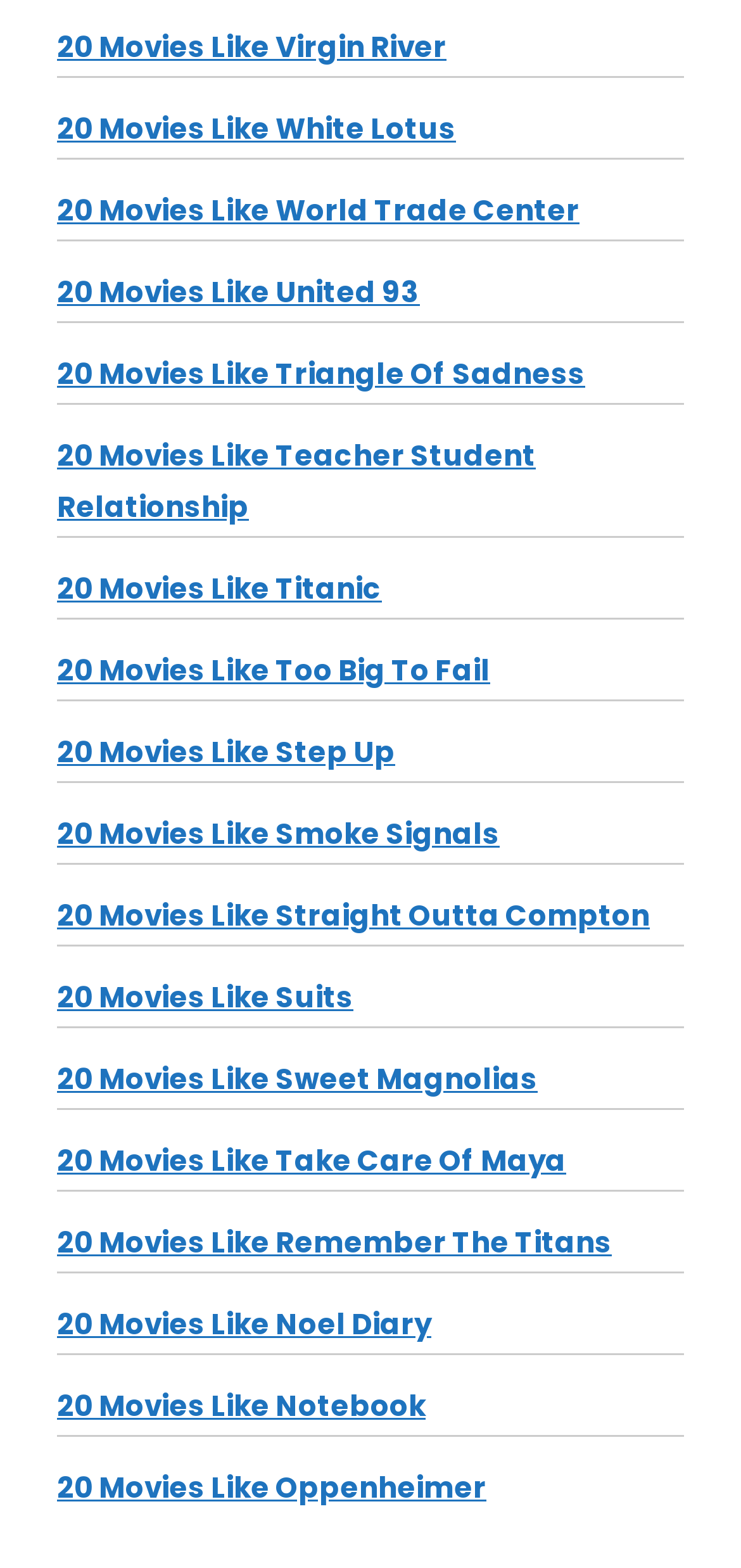Find the bounding box coordinates of the area to click in order to follow the instruction: "check 20 Movies Like White Lotus".

[0.077, 0.069, 0.615, 0.095]